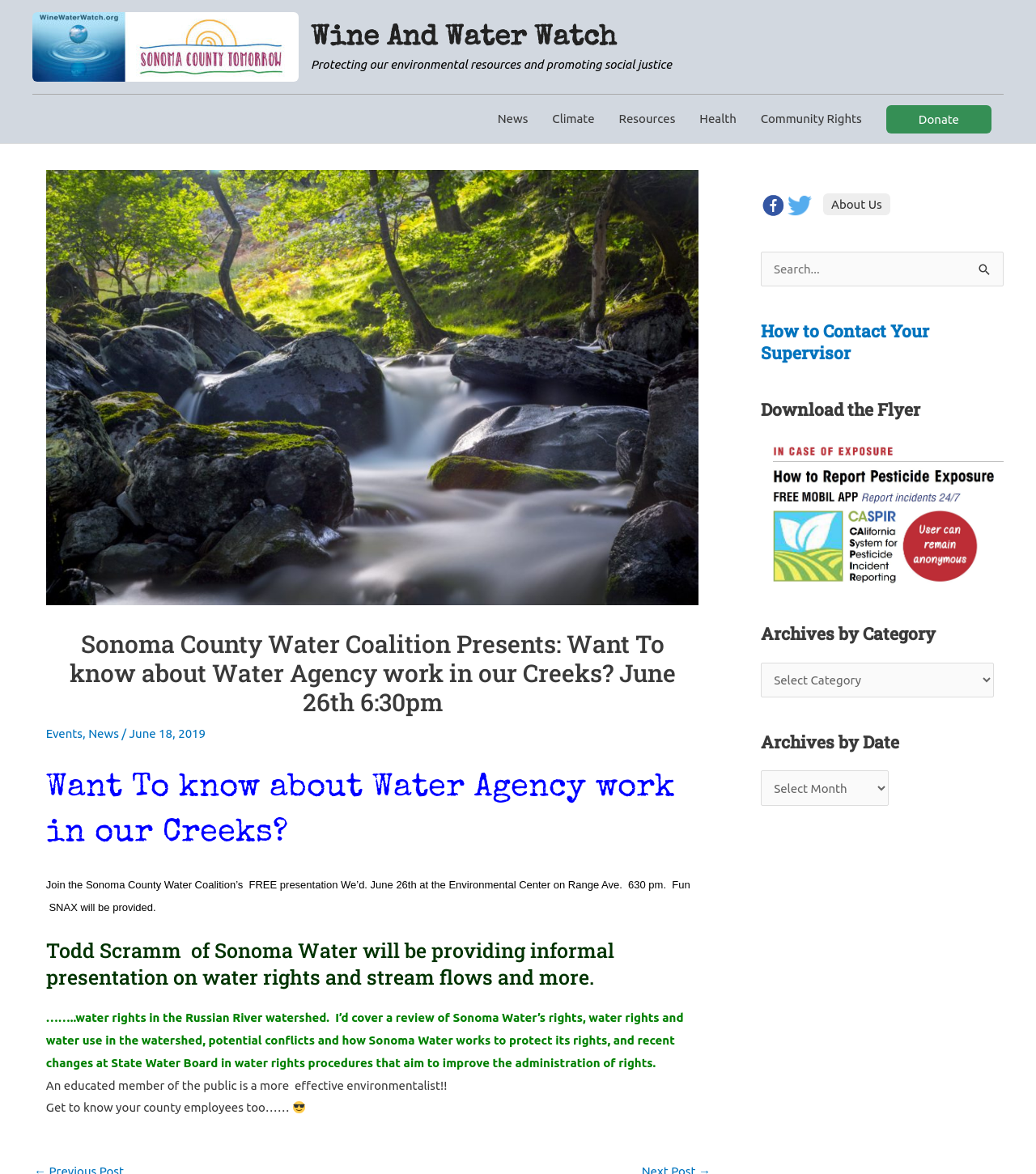Using floating point numbers between 0 and 1, provide the bounding box coordinates in the format (top-left x, top-left y, bottom-right x, bottom-right y). Locate the UI element described here: alt="Share the page to Facebook"

None